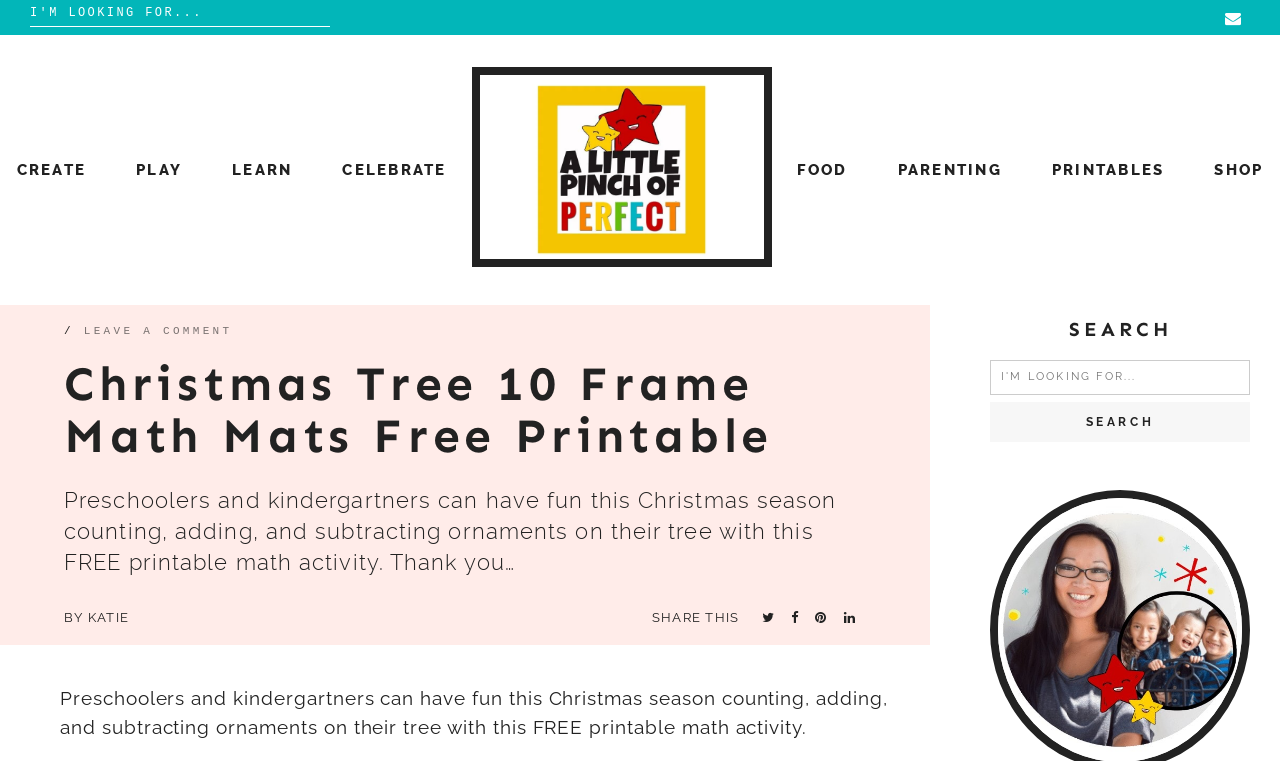Consider the image and give a detailed and elaborate answer to the question: 
What is the purpose of the search box?

The purpose of the search box can be inferred from the text 'Search for:' and the presence of a search box and a search button, which suggests that the search box is used to search for something on the website.